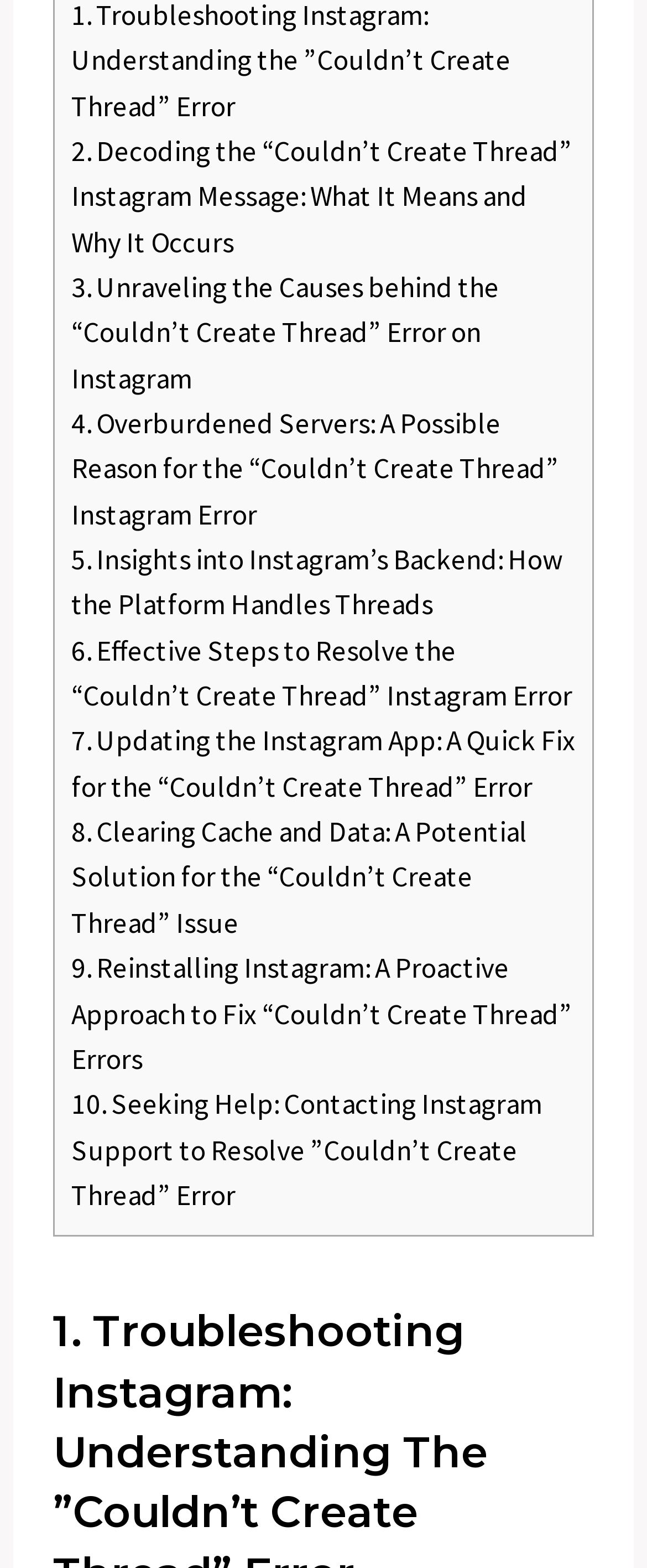Please identify the bounding box coordinates of the element I should click to complete this instruction: 'Learn about the causes behind the 'Couldn’t Create Thread' error on Instagram'. The coordinates should be given as four float numbers between 0 and 1, like this: [left, top, right, bottom].

[0.11, 0.172, 0.772, 0.253]